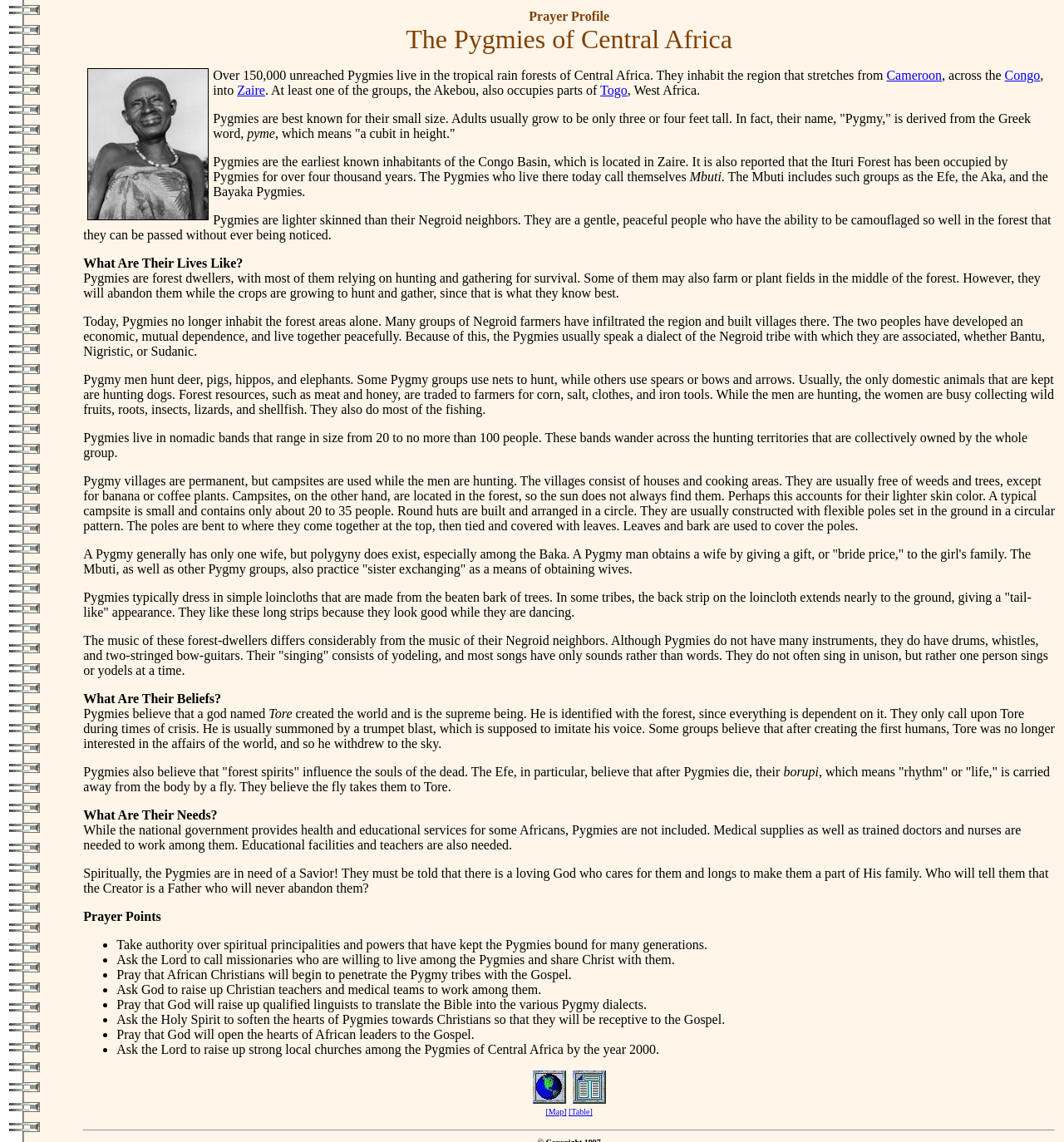Use a single word or phrase to answer the question: What is the purpose of the 'bride price' in Pygmy culture?

To obtain a wife